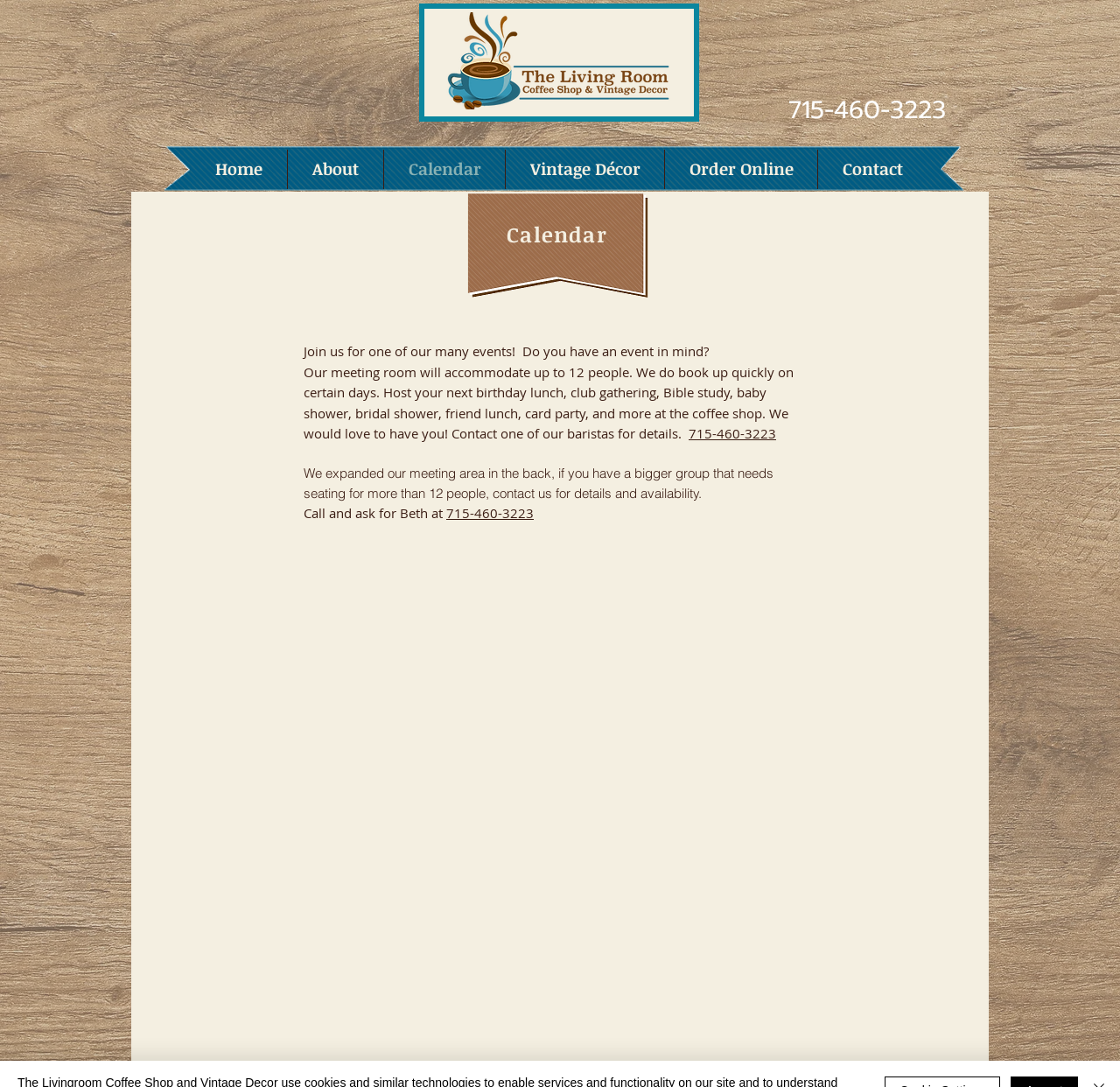Provide a thorough description of the webpage you see.

The webpage appears to be the website of "The Living Room Coffee Shop & Decor". At the top left, there is a logo of the coffee shop, accompanied by the text "The Living Room Coffee Shop & Decor". On the top right, there is a phone number "715-460-3223" displayed prominently, which is also a clickable link.

Below the logo, there is a navigation menu with links to different sections of the website, including "Home", "About", "Calendar", "Vintage Décor", "Order Online", and "Contact". 

Further down, there is a banner graphic that spans across the page. Above the banner, there is a heading that reads "Calendar". Below the banner, there is a section that promotes the coffee shop's event hosting services. The text explains that the private meeting room can accommodate up to 12 people and invites users to host their own events. It also mentions that the room can be booked quickly on certain days and provides examples of events that can be hosted at the coffee shop.

The text also encourages users to contact one of the baristas for details and provides the phone number "715-460-3223" again, which is also a clickable link. Additionally, there is a mention of an expanded meeting area in the back that can accommodate larger groups, and users are invited to contact the coffee shop for details and availability.